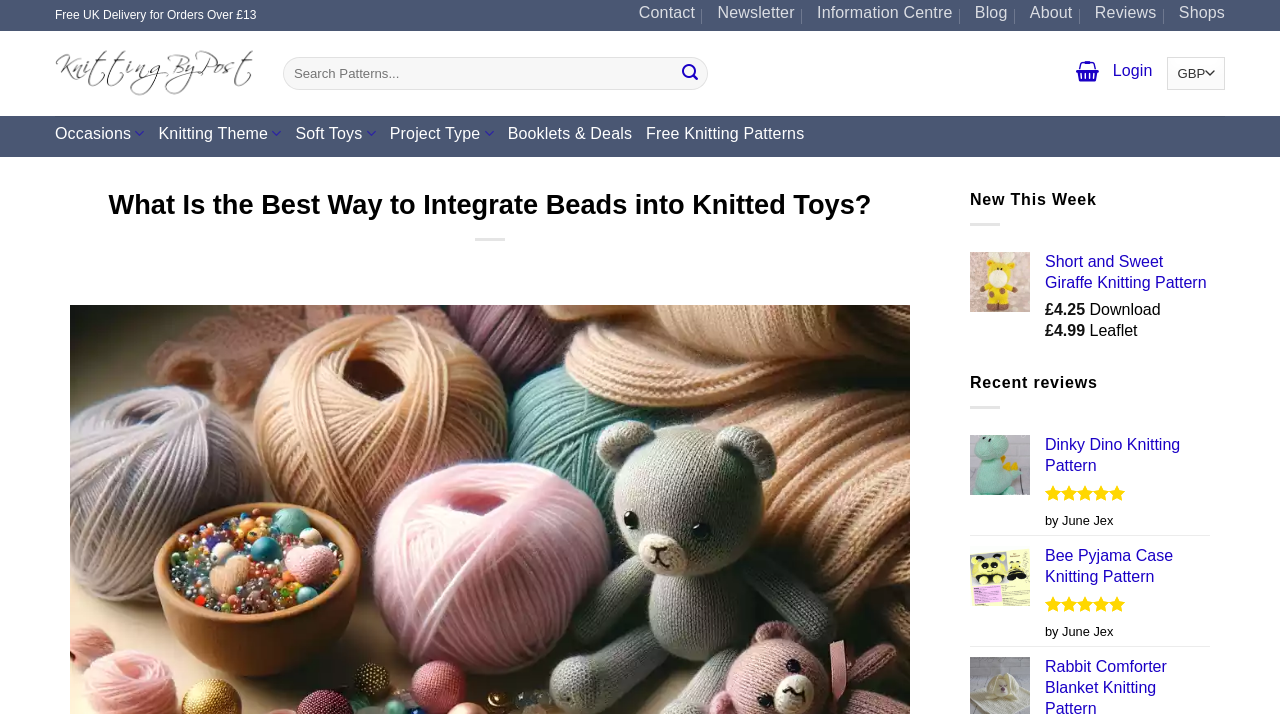Please provide a one-word or short phrase answer to the question:
What is the price of the 'Short and Sweet Giraffe' knitting pattern?

£4.25